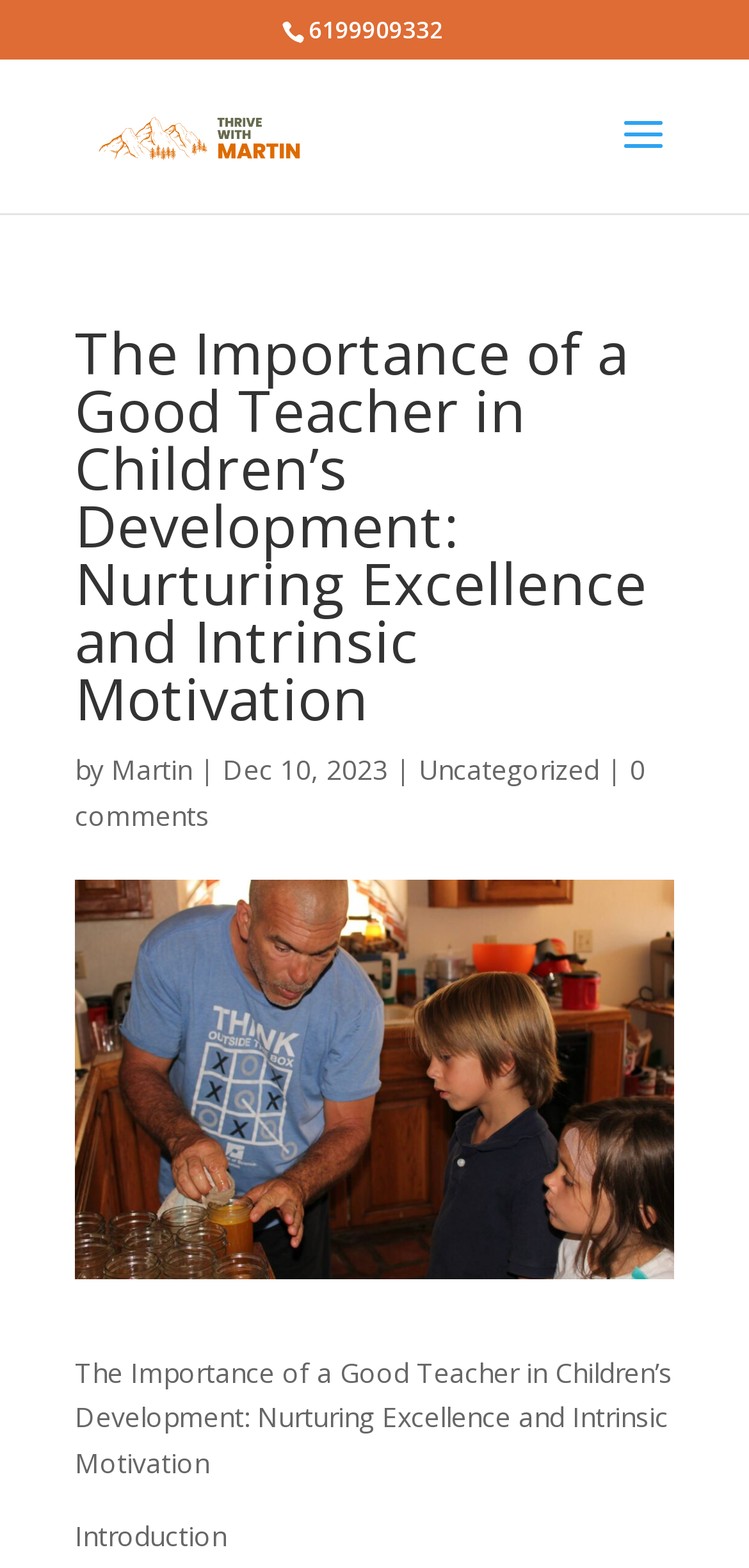Determine the bounding box coordinates for the HTML element described here: "Uncategorized".

[0.559, 0.479, 0.8, 0.502]